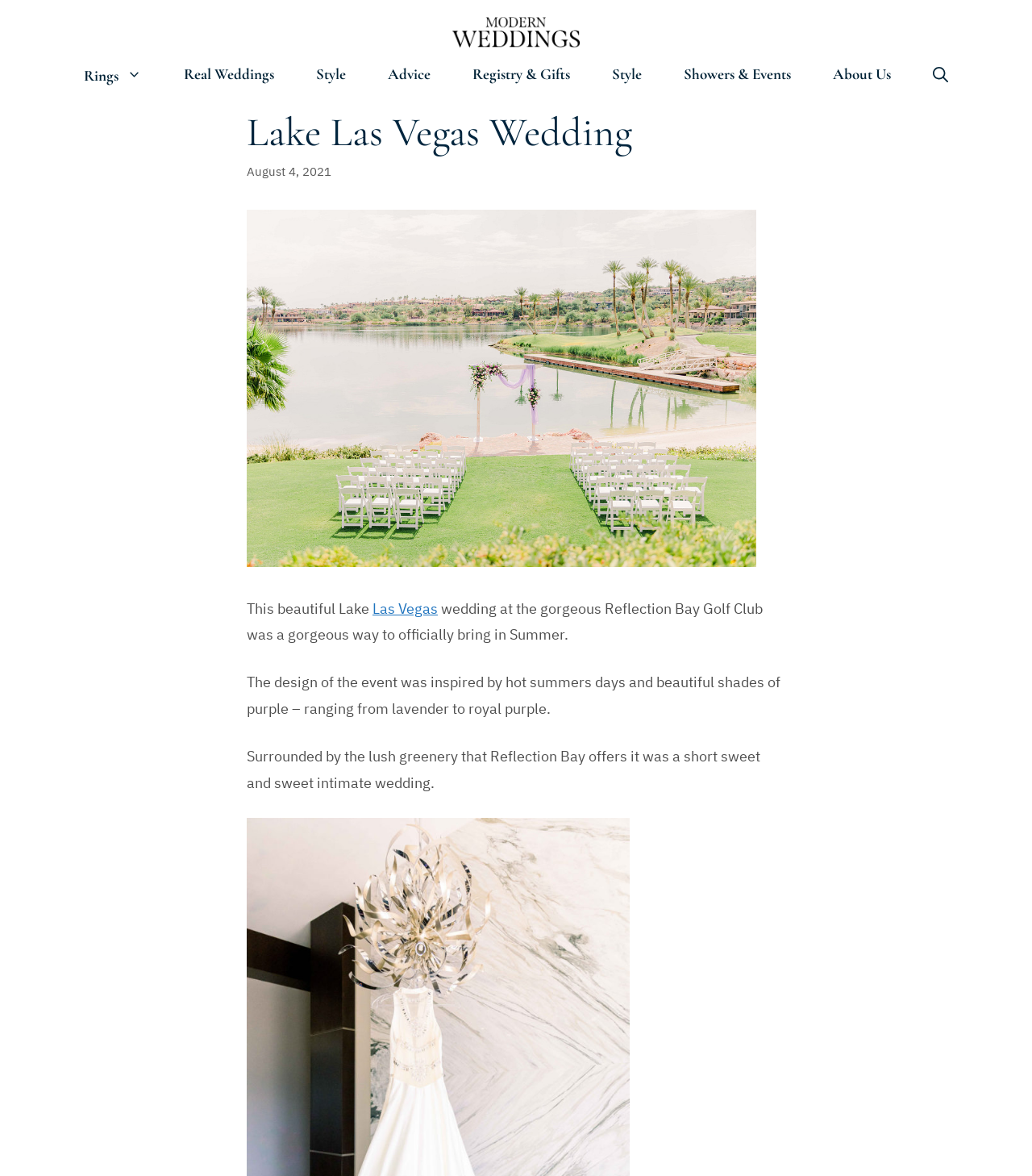Find the bounding box coordinates for the area that must be clicked to perform this action: "Read about Real Weddings".

[0.158, 0.056, 0.286, 0.07]